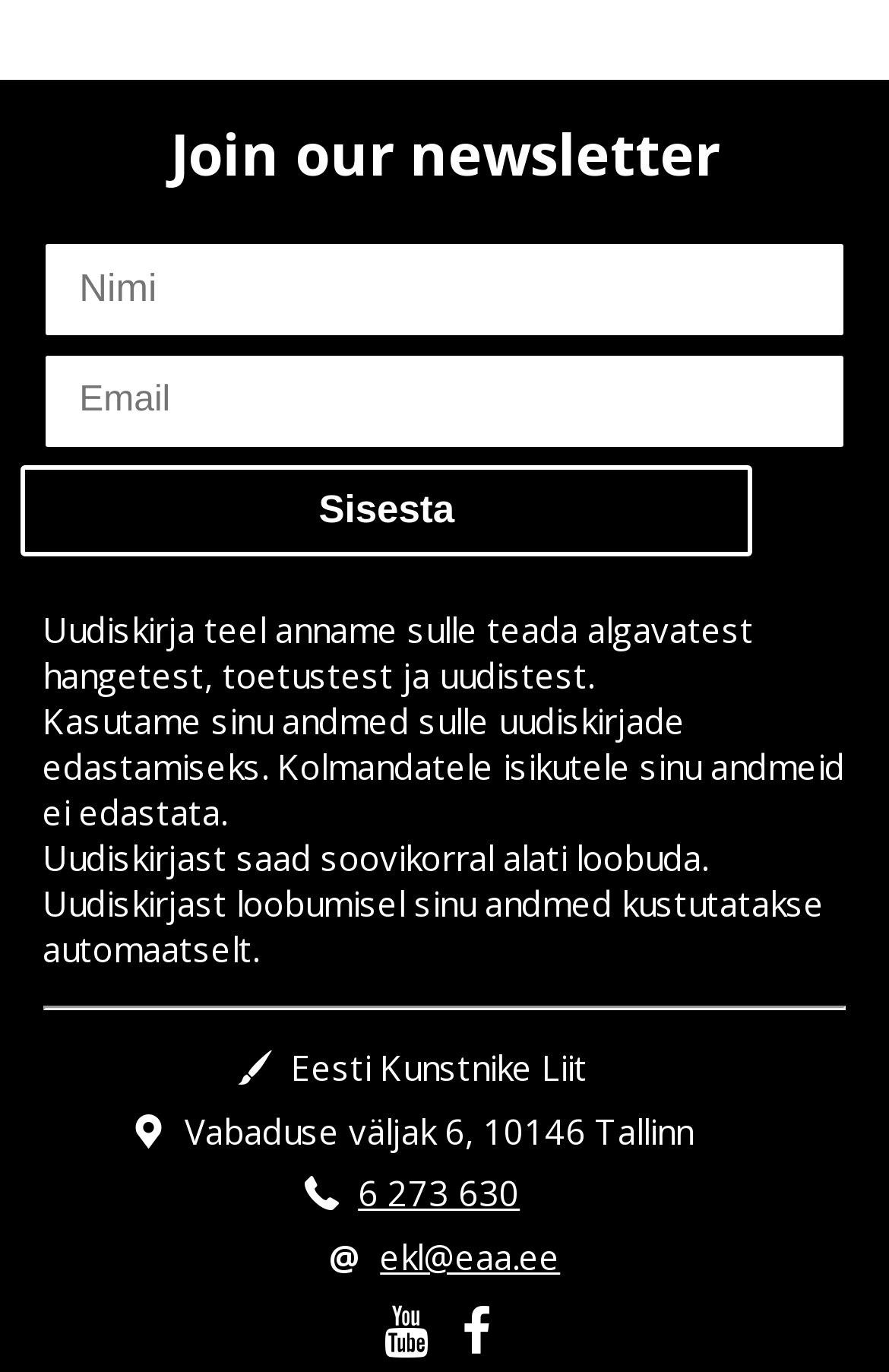Using the information in the image, could you please answer the following question in detail:
What is the name of the organization?

The name of the organization is mentioned on the webpage as 'Eesti Kunstnike Liit', which is located in the bottom section of the page.